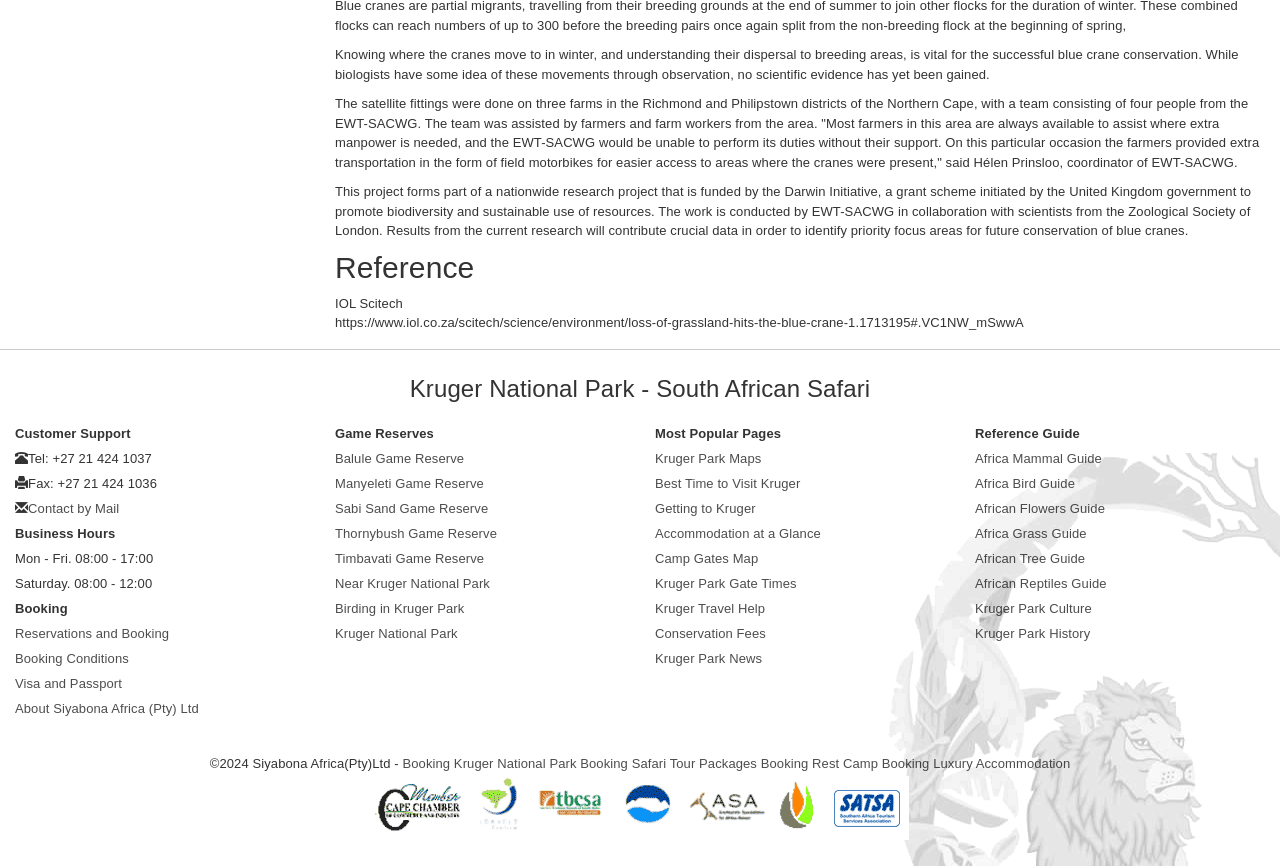What is the purpose of the satellite fittings mentioned in the webpage?
From the screenshot, supply a one-word or short-phrase answer.

To track blue cranes